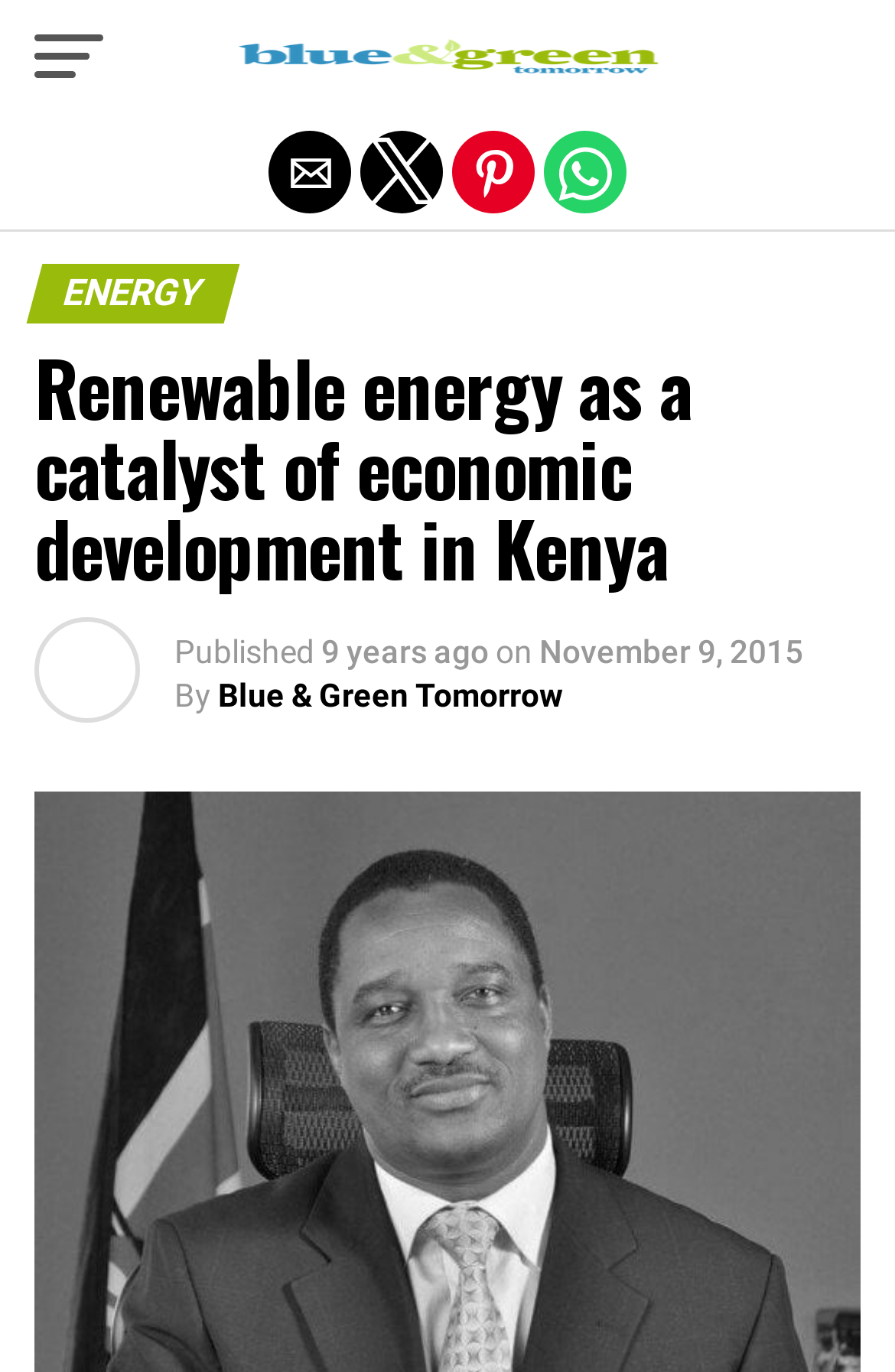Please provide a brief answer to the following inquiry using a single word or phrase:
How many sharing options are available?

4